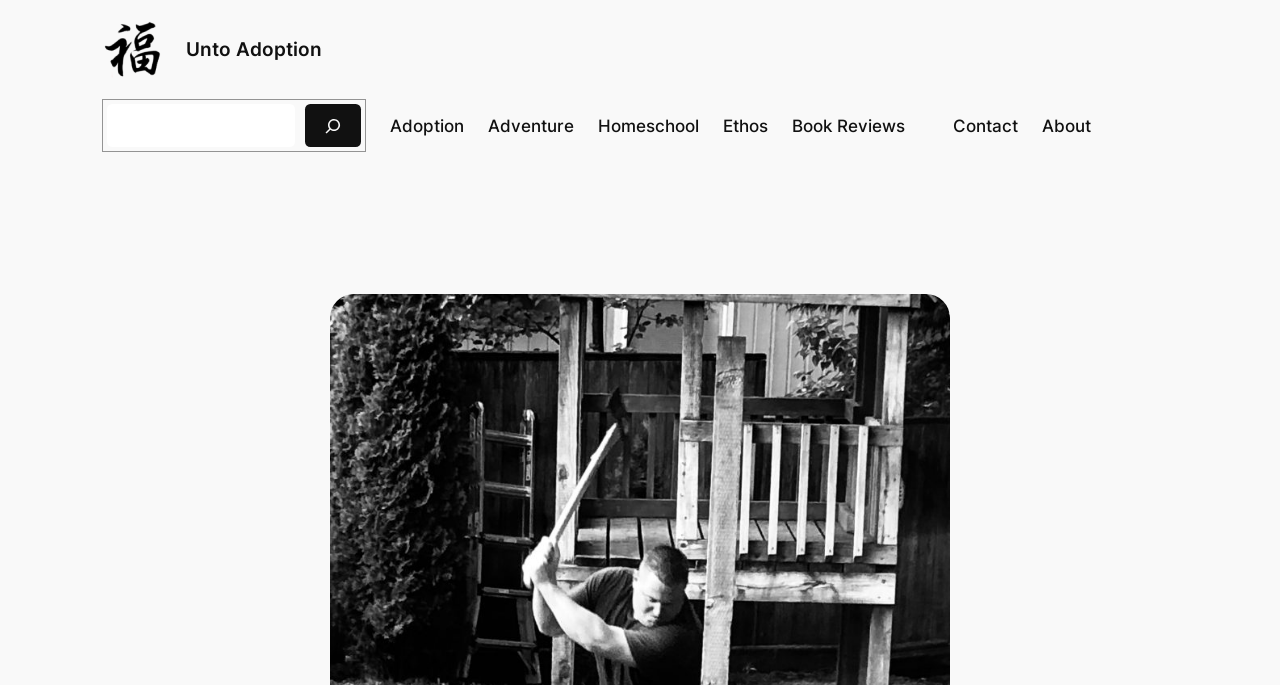Highlight the bounding box coordinates of the region I should click on to meet the following instruction: "contact us".

[0.745, 0.165, 0.796, 0.203]